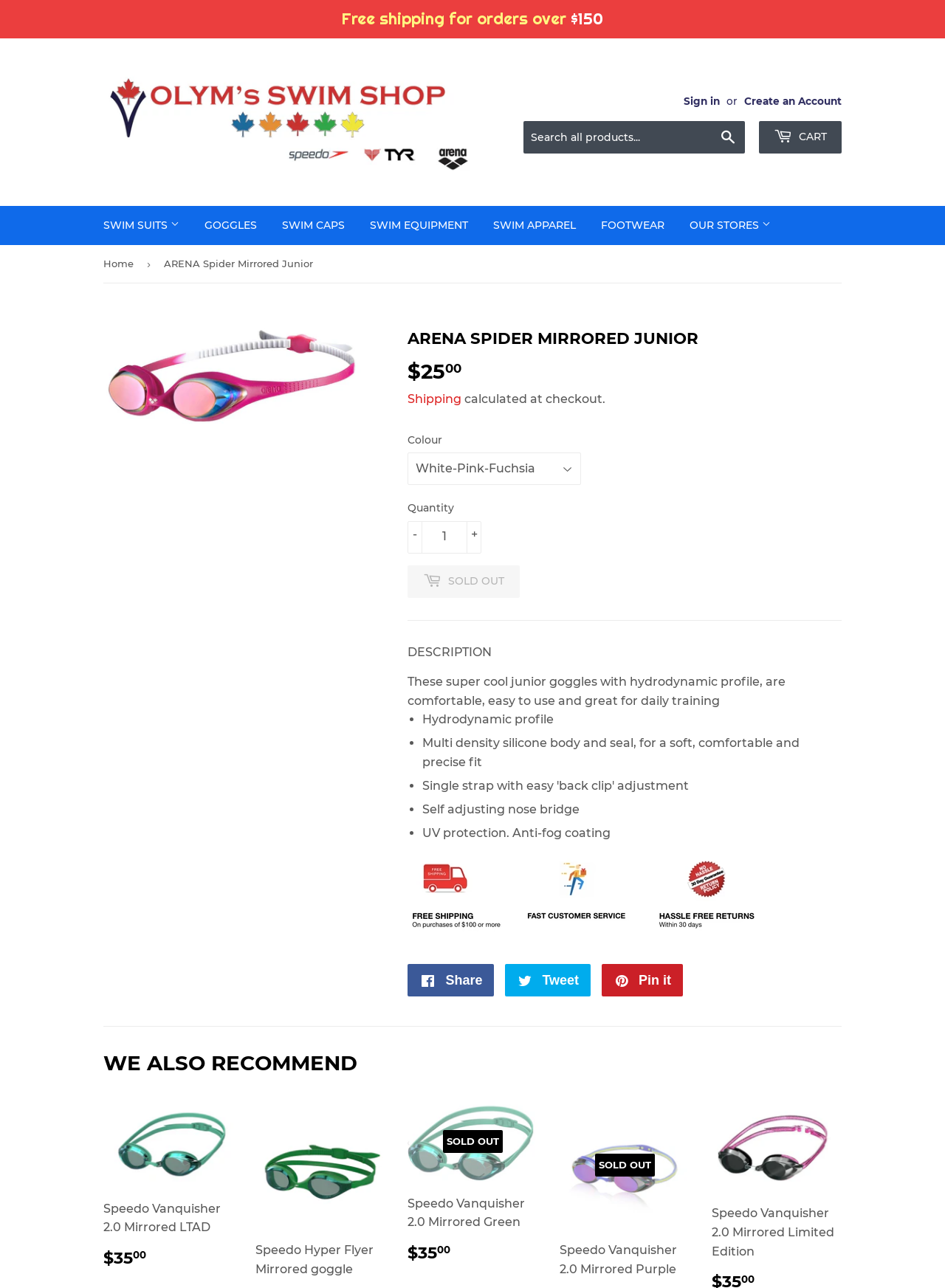What is the price of the ARENA Spider Mirrored Junior?
Please use the image to provide an in-depth answer to the question.

The price of the ARENA Spider Mirrored Junior is found in the product description section, where it is stated as '$25.00'.